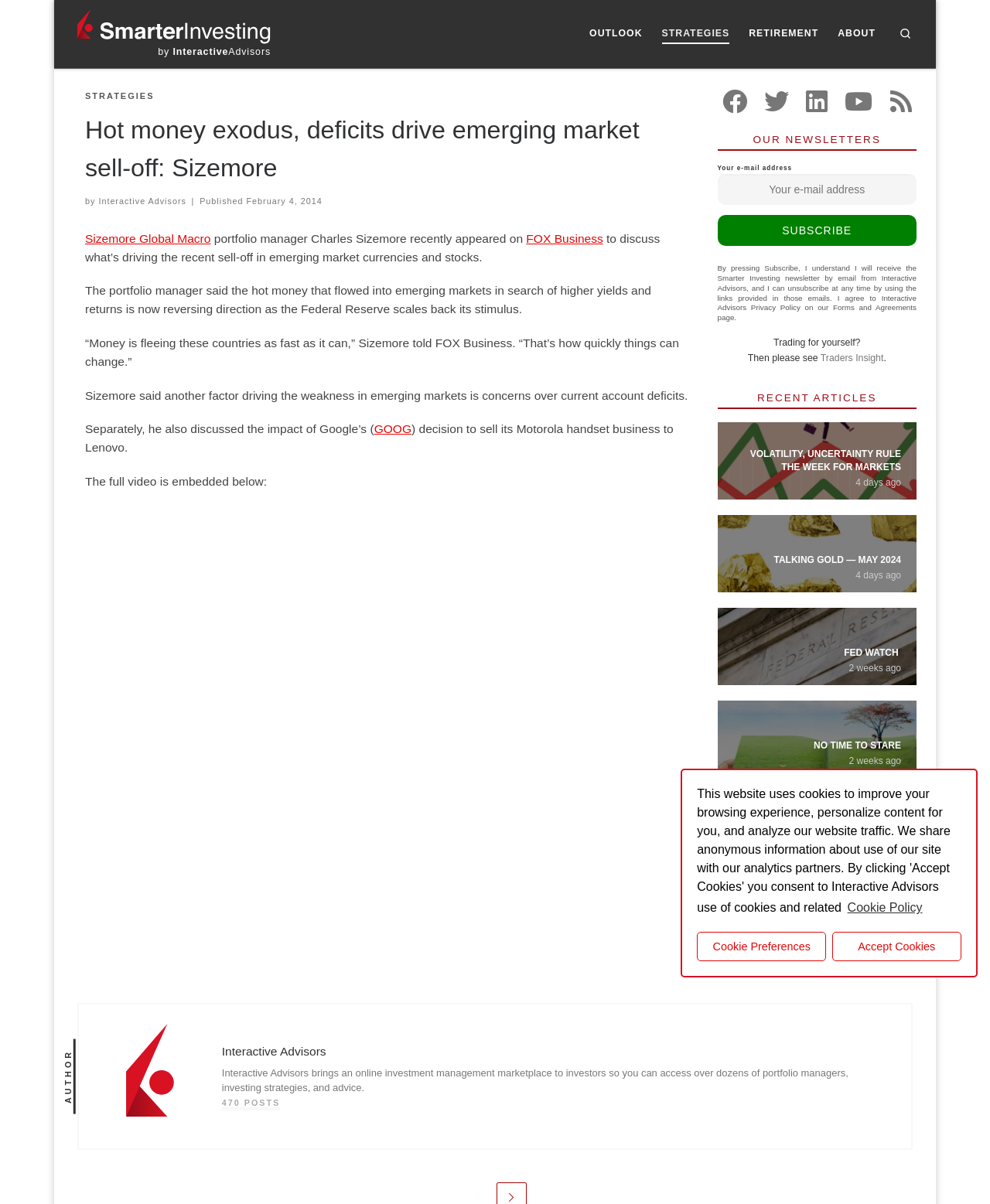Identify the bounding box coordinates for the region to click in order to carry out this instruction: "Read the recent article about Volatility, uncertainty rule the week for markets". Provide the coordinates using four float numbers between 0 and 1, formatted as [left, top, right, bottom].

[0.725, 0.35, 0.926, 0.415]